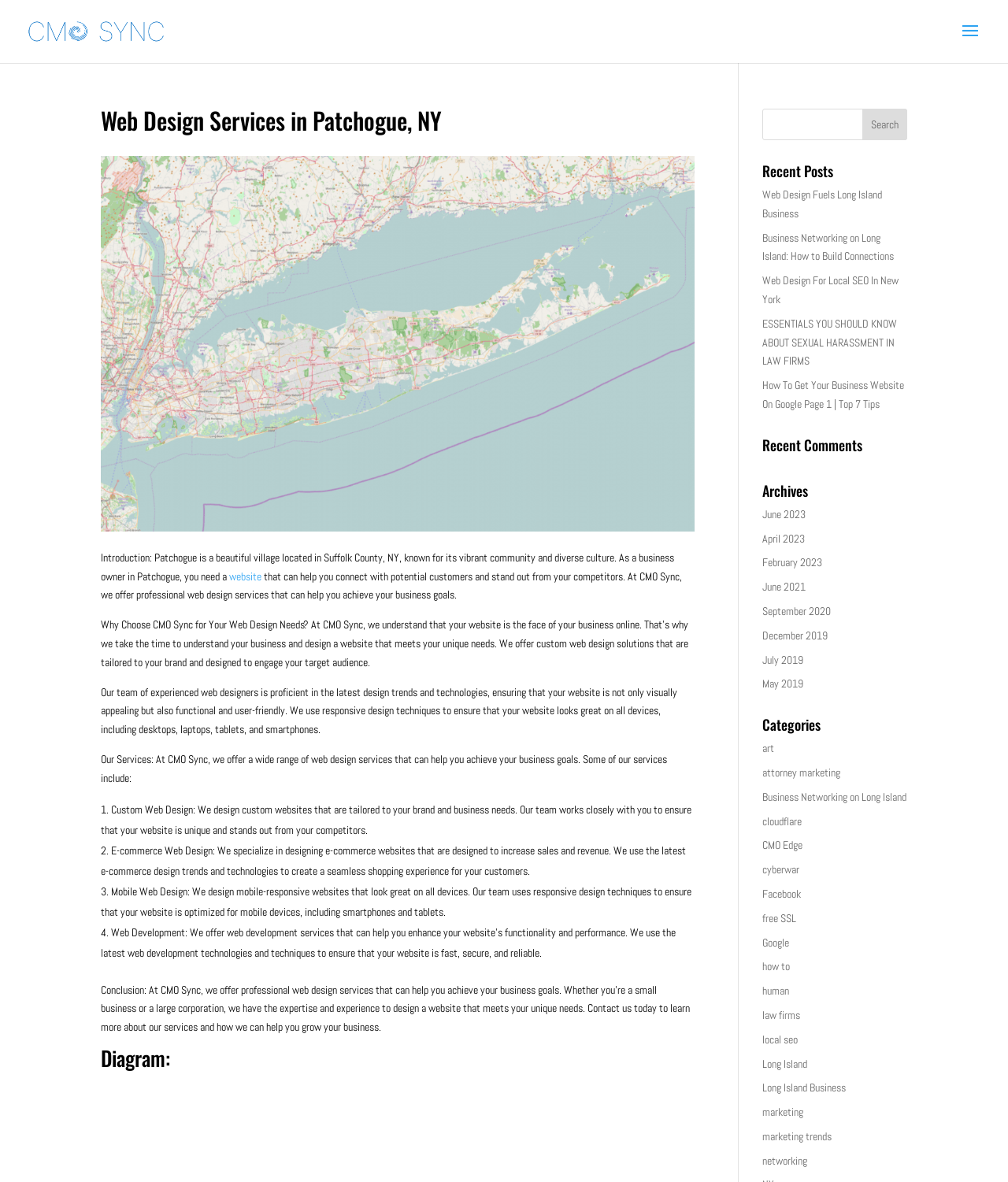Please find the bounding box for the following UI element description. Provide the coordinates in (top-left x, top-left y, bottom-right x, bottom-right y) format, with values between 0 and 1: Business Networking on Long Island

[0.756, 0.668, 0.899, 0.68]